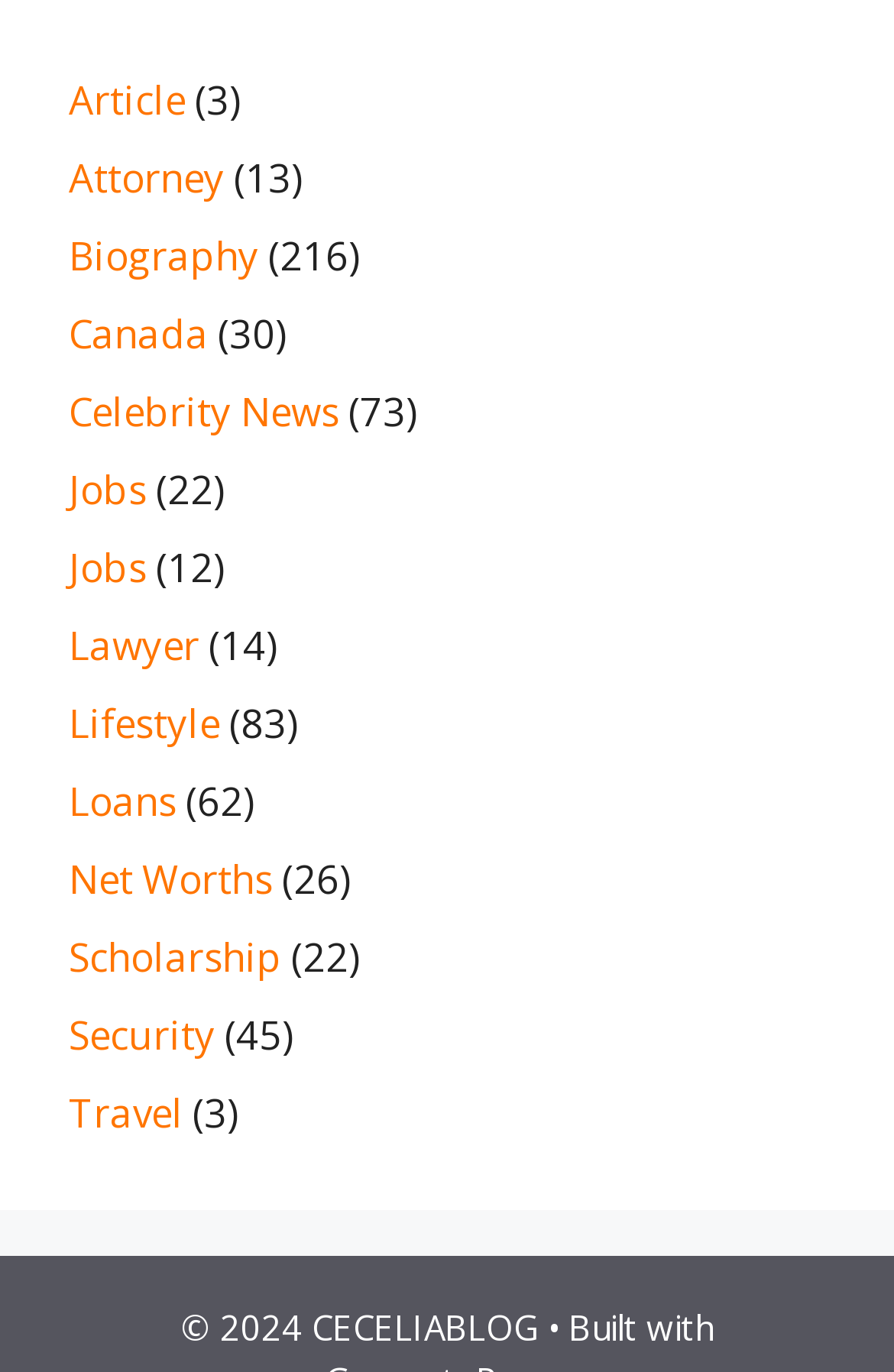Identify and provide the bounding box coordinates of the UI element described: "Travel". The coordinates should be formatted as [left, top, right, bottom], with each number being a float between 0 and 1.

[0.077, 0.791, 0.205, 0.829]